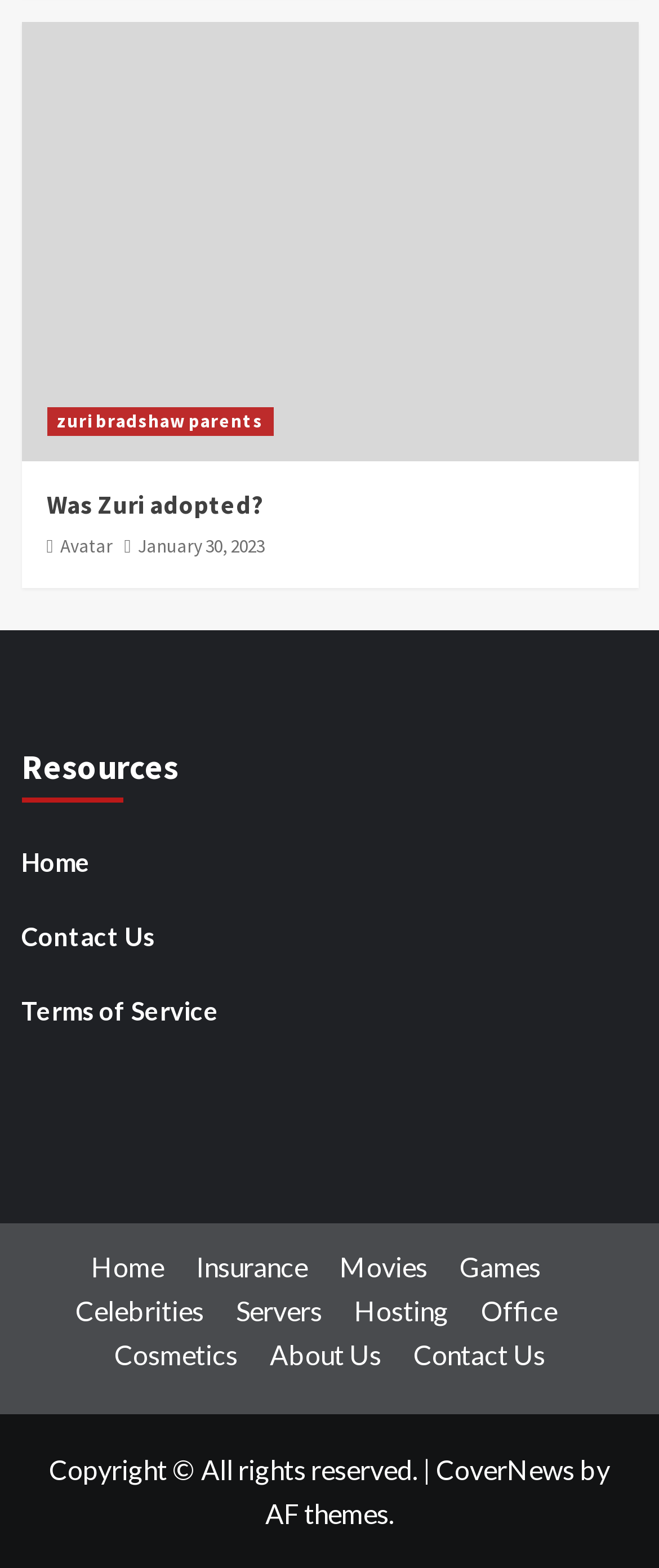Pinpoint the bounding box coordinates of the area that must be clicked to complete this instruction: "Go to 'Home'".

[0.032, 0.537, 0.968, 0.579]